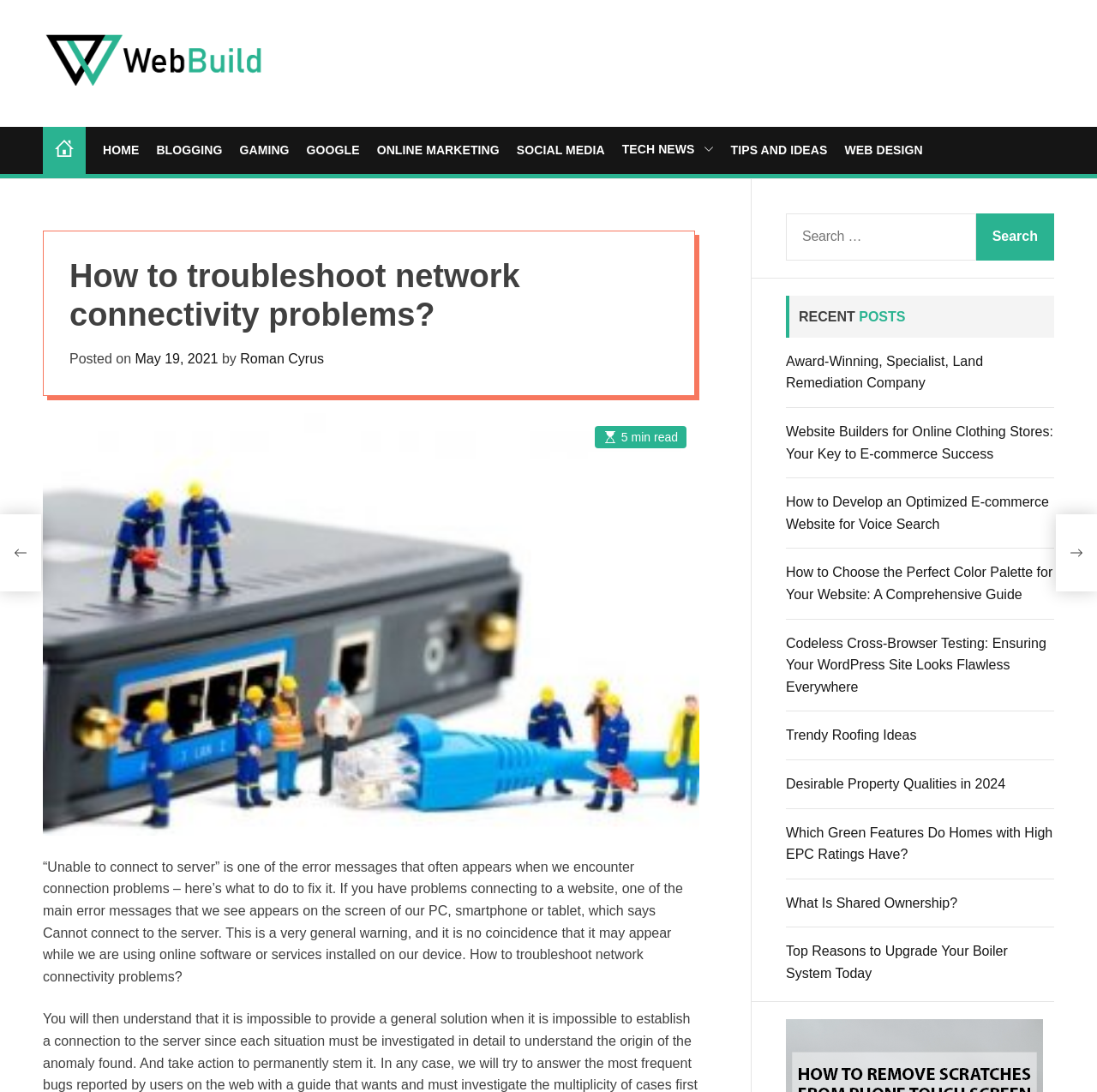Examine the screenshot and answer the question in as much detail as possible: What is the estimated reading time of the article?

The estimated reading time of the article is mentioned at the top of the article, which says '5 min read'.